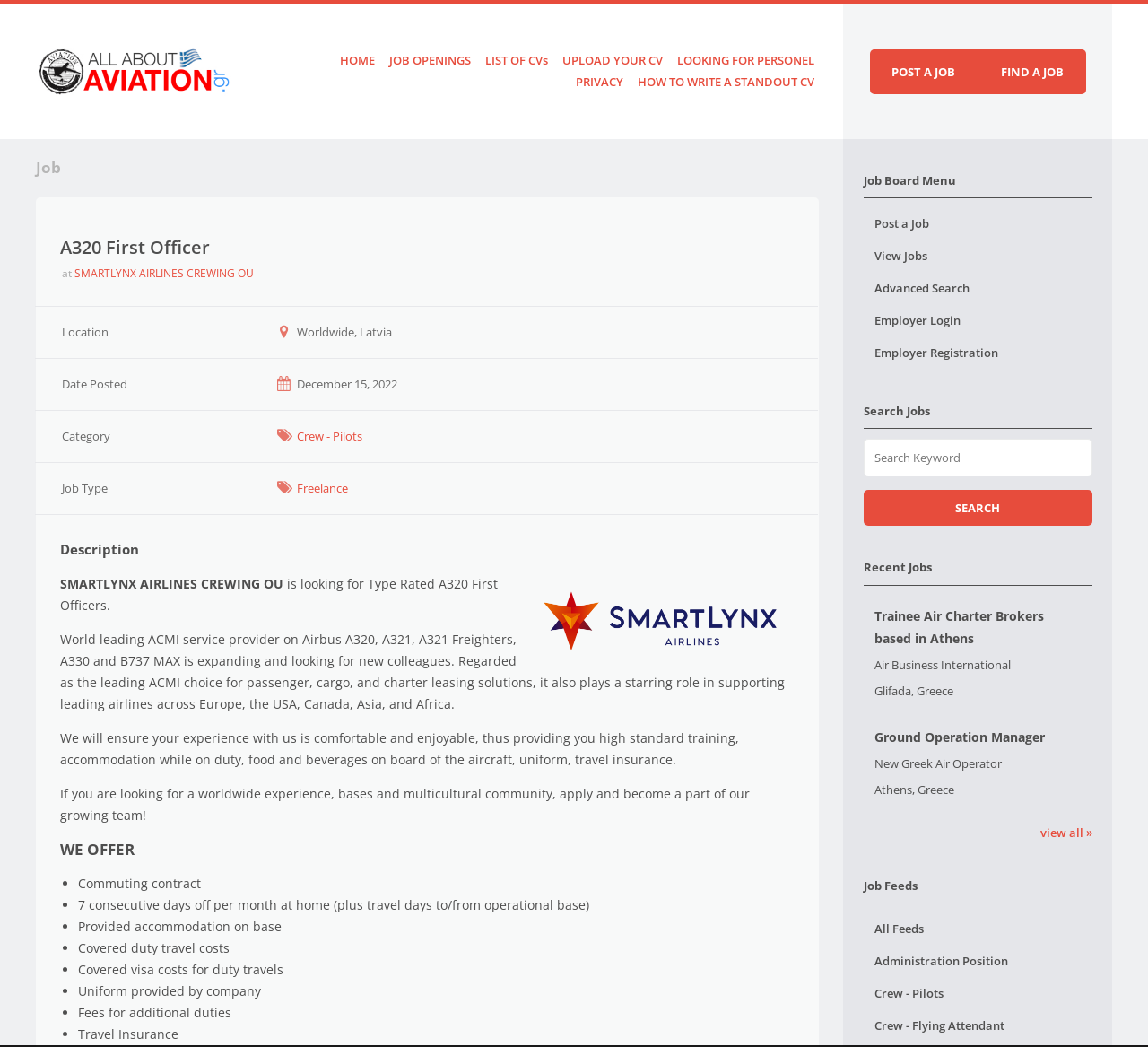Please locate the bounding box coordinates for the element that should be clicked to achieve the following instruction: "Click the 'UPLOAD YOUR CV' link". Ensure the coordinates are given as four float numbers between 0 and 1, i.e., [left, top, right, bottom].

[0.484, 0.05, 0.582, 0.065]